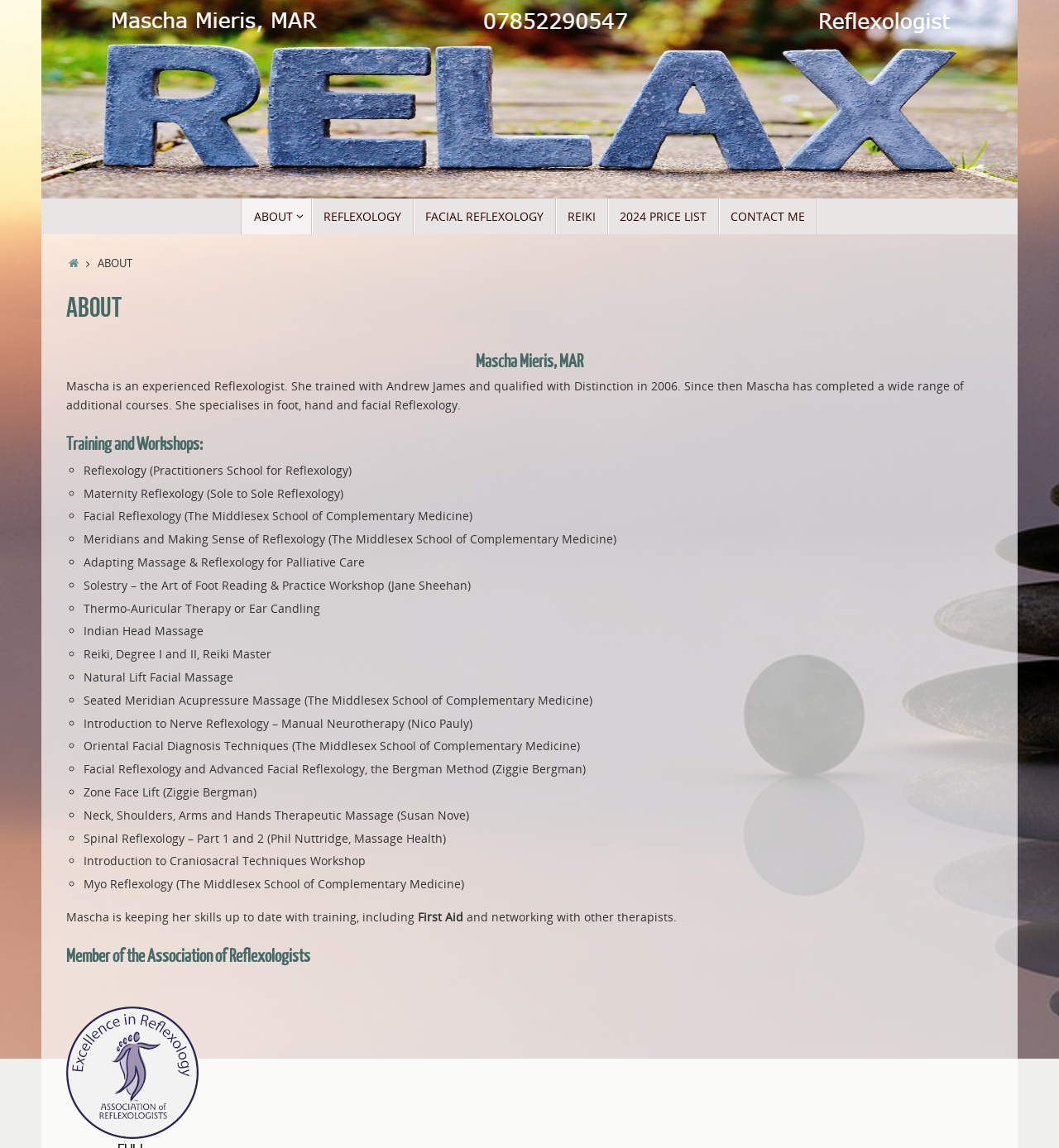Please answer the following question using a single word or phrase: 
What is the name of the school where Mascha trained in Reflexology?

Practitioners School for Reflexology